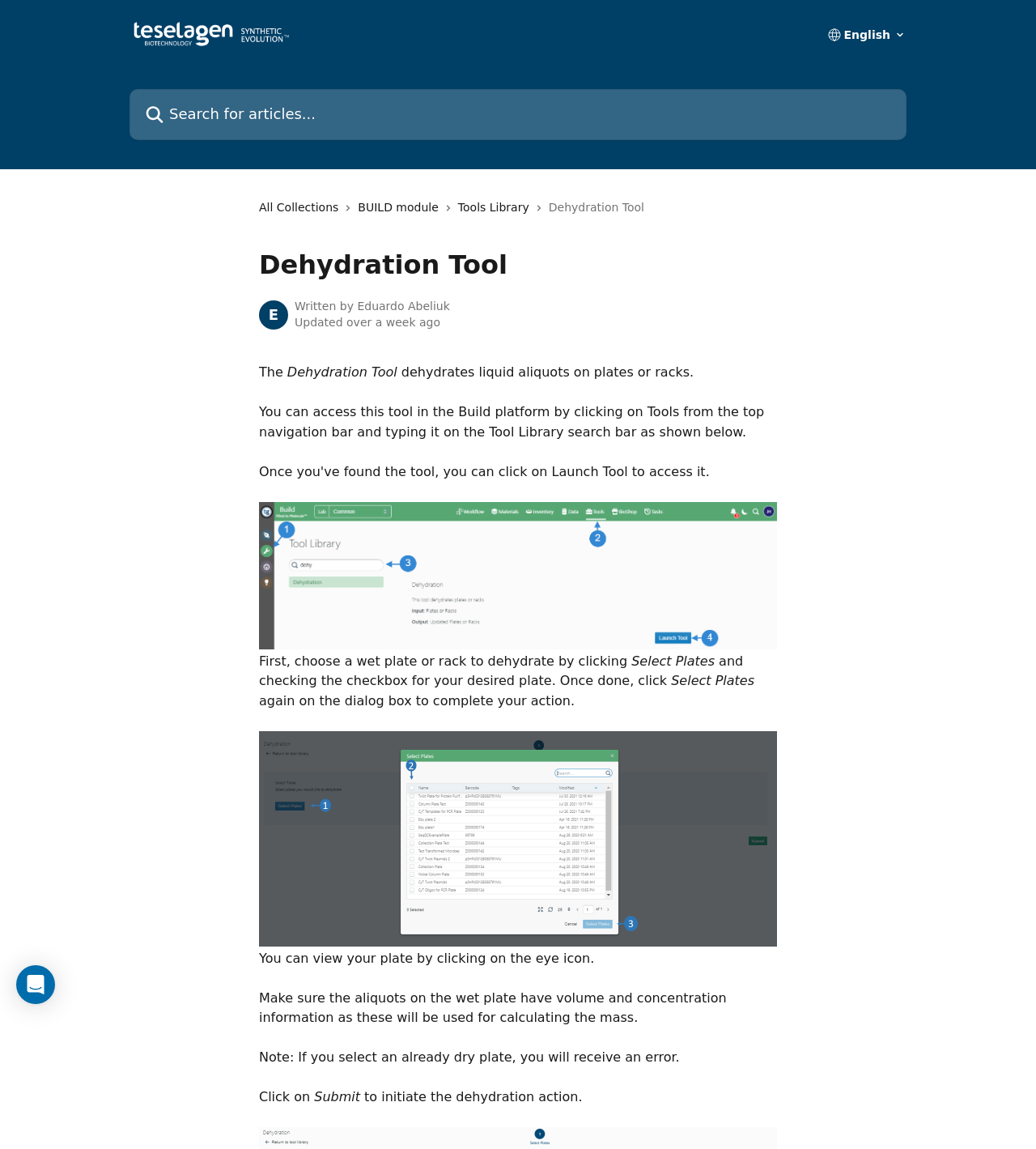Respond to the following question using a concise word or phrase: 
How do you access the Dehydration Tool?

Through the Build platform